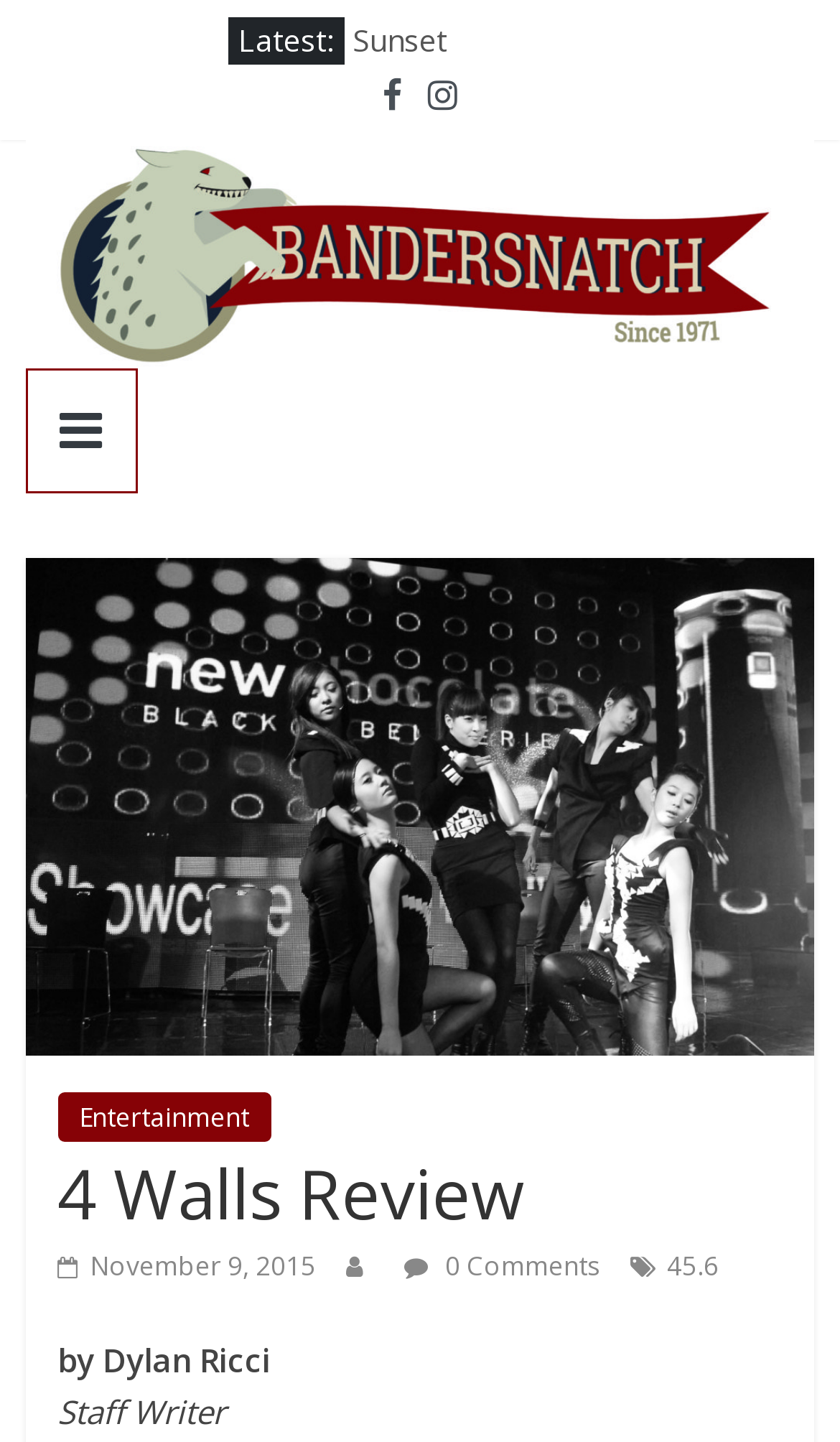Provide an in-depth caption for the contents of the webpage.

The webpage is a review of "Bandersnatch" with the title "4 Walls Review – Bandersnatch". At the top, there is a section labeled "Latest:" with several links to articles, including "Lilypads", "Sunset", "Wildfires in Alberta", and "Dark Sky". These links are positioned horizontally, with the "Latest:" label on the left and the links to the right.

Below the "Latest:" section, there is a prominent link to "Bandersnatch" that spans almost the entire width of the page. Above this link, there is a small image related to "Bandersnatch". To the right of the image, there is a link to the "Entertainment" category.

The main content of the review is headed by a large header that reads "4 Walls Review". Below the header, there is a link to the publication date, "November 9, 2015", and a link to the number of comments, "0 Comments". There is also a rating of "45.6" displayed on the right side of the page.

At the bottom of the page, there is a byline that reads "by Dylan Ricci, Staff Writer".